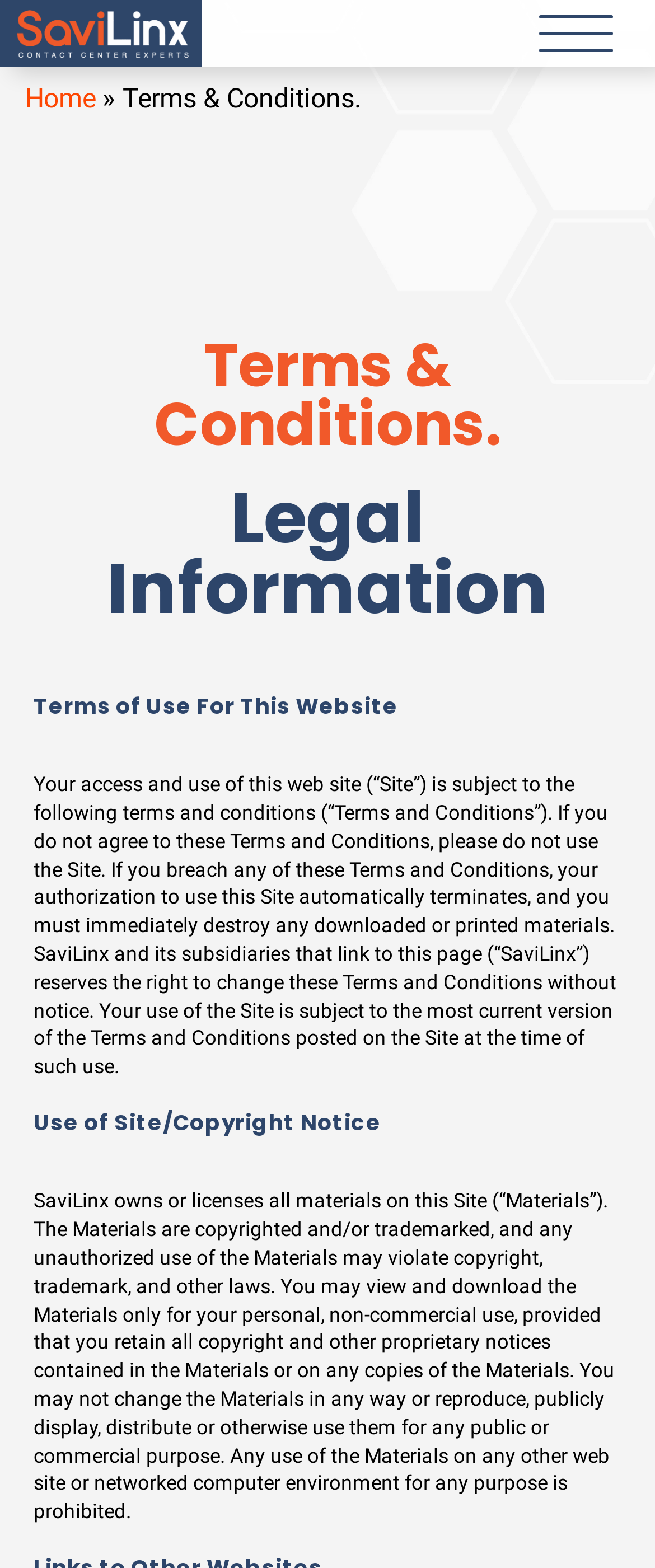Please identify the webpage's heading and generate its text content.

Terms & Conditions.